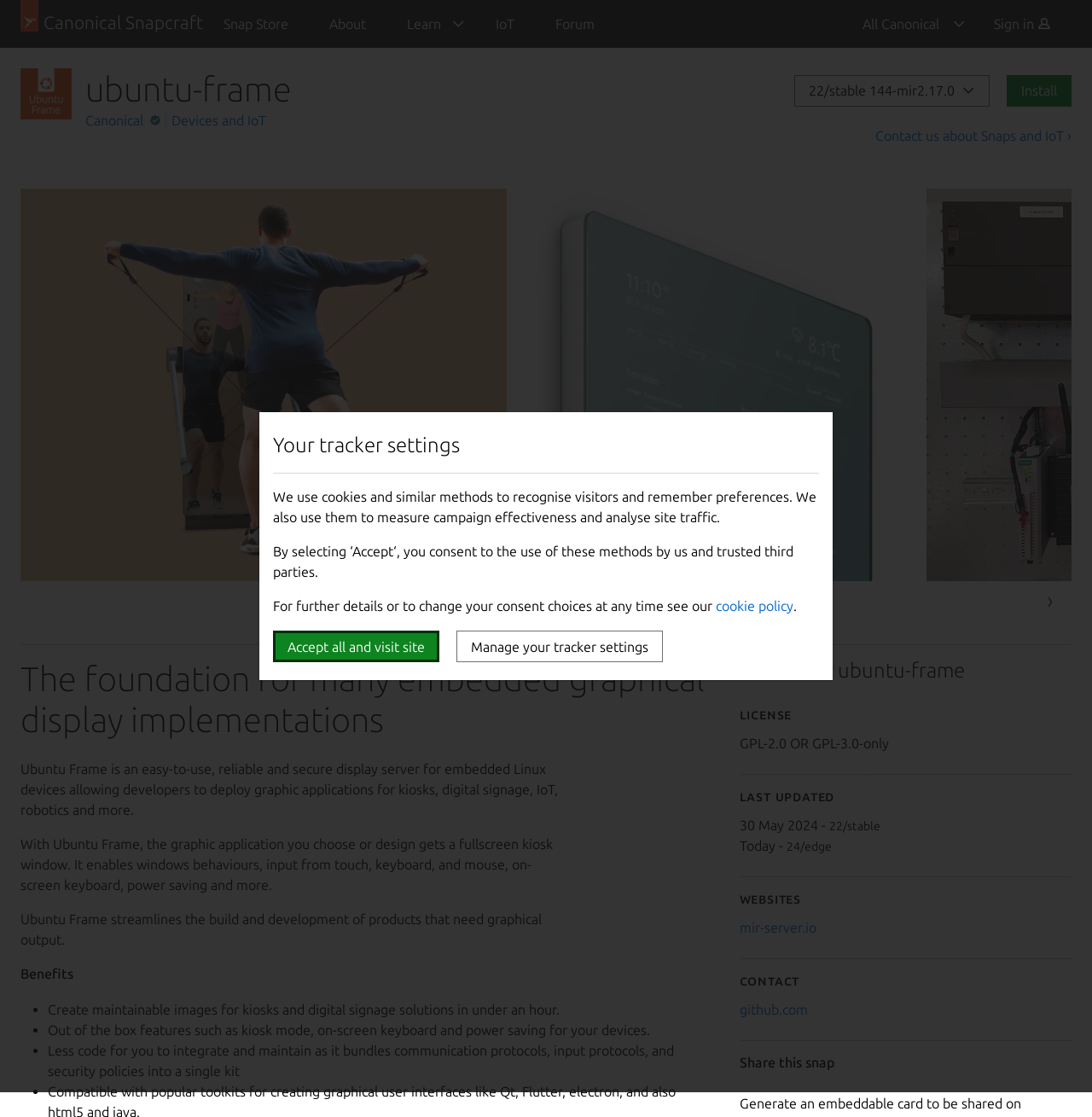Reply to the question with a single word or phrase:
What is the latest version of ubuntu-frame?

22/stable